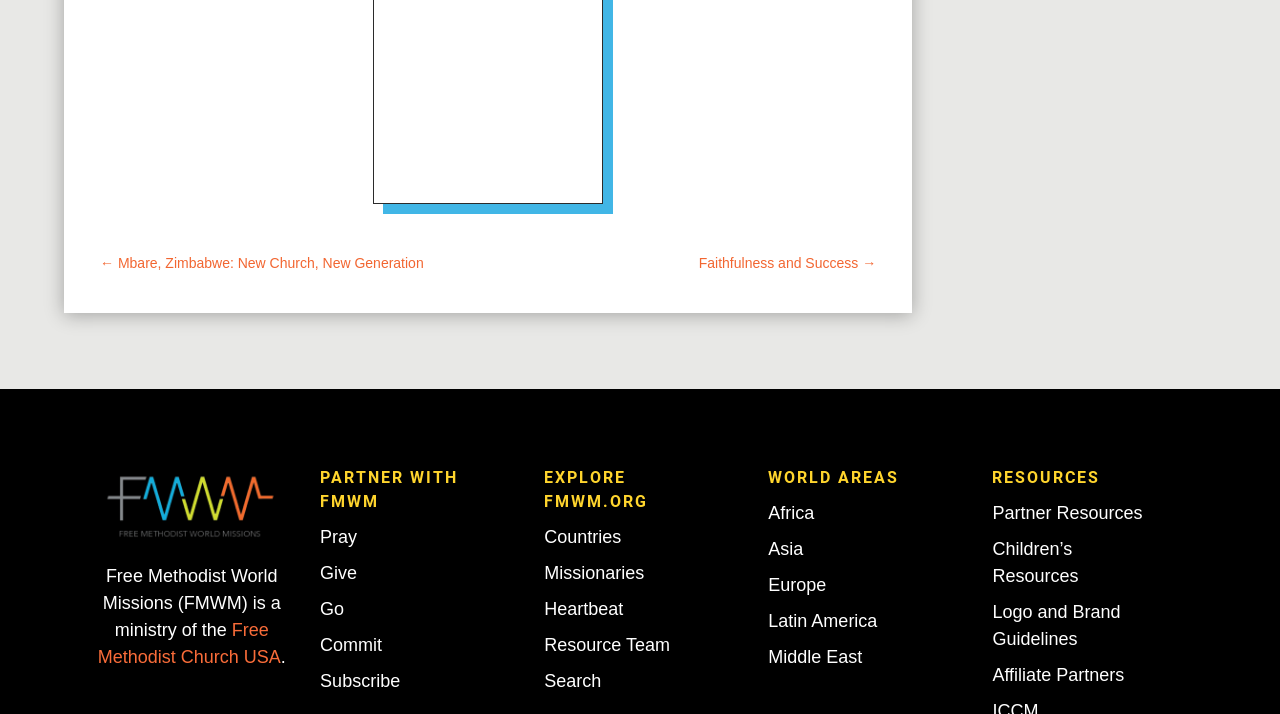Specify the bounding box coordinates of the element's area that should be clicked to execute the given instruction: "Explore Countries". The coordinates should be four float numbers between 0 and 1, i.e., [left, top, right, bottom].

[0.425, 0.738, 0.485, 0.766]